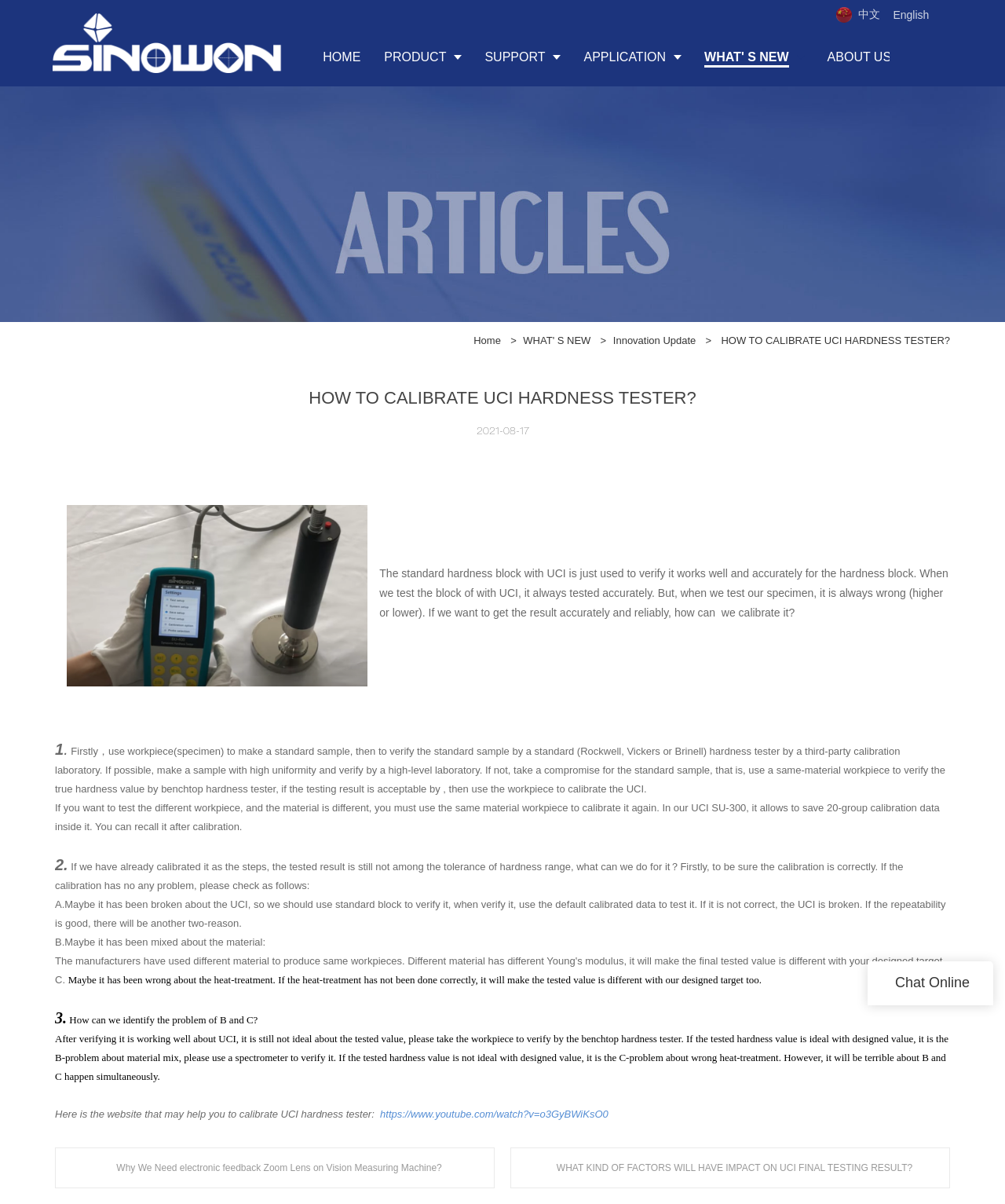Can you show the bounding box coordinates of the region to click on to complete the task described in the instruction: "Click the 'Chat Online' button"?

[0.891, 0.81, 0.965, 0.823]